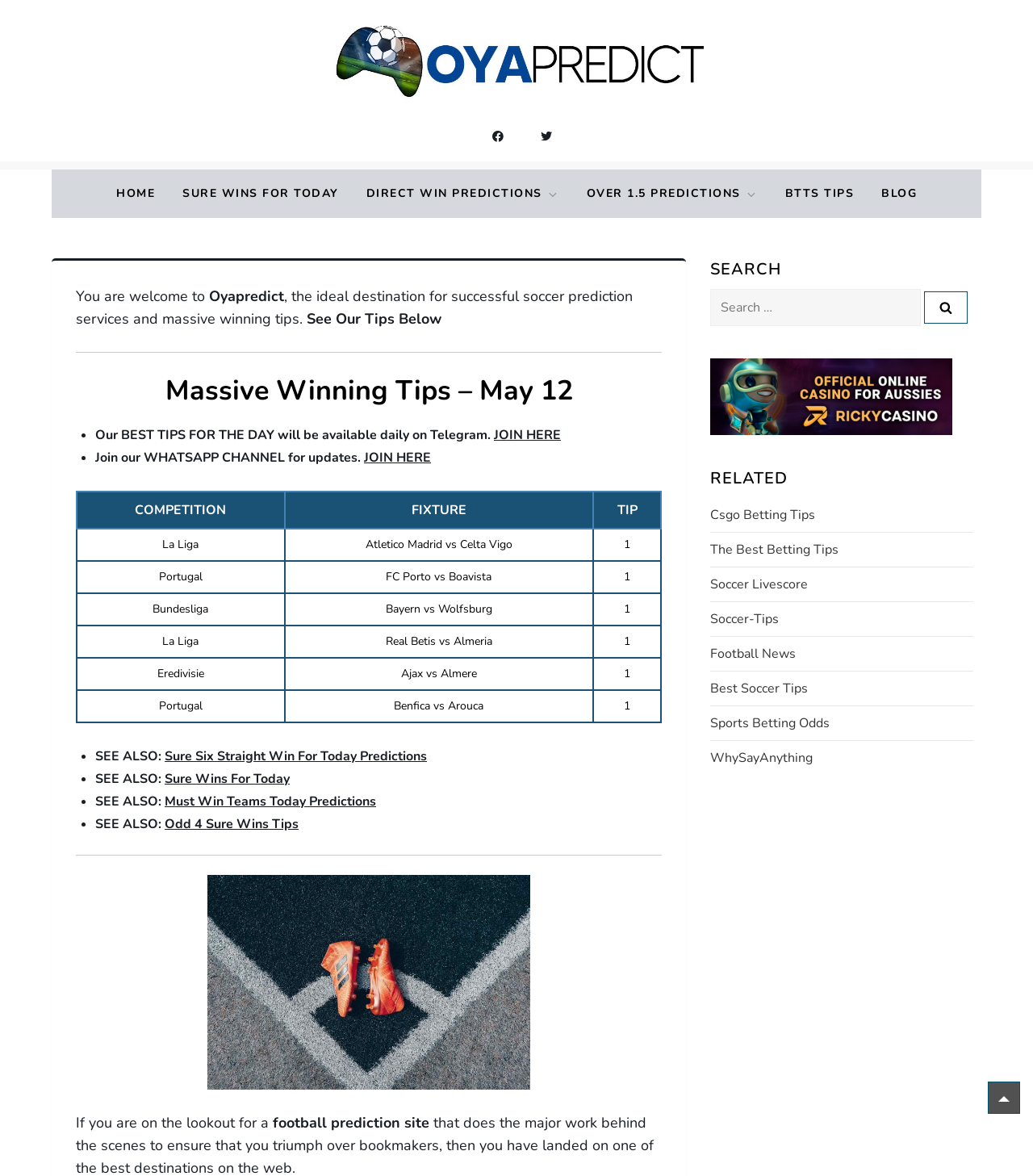How can users access the daily tips?
Please answer the question with as much detail and depth as you can.

According to the text, users can access the daily tips by joining the Telegram channel, as indicated by the link 'JOIN HERE' next to the text 'Our BEST TIPS FOR THE DAY will be available daily on Telegram'.